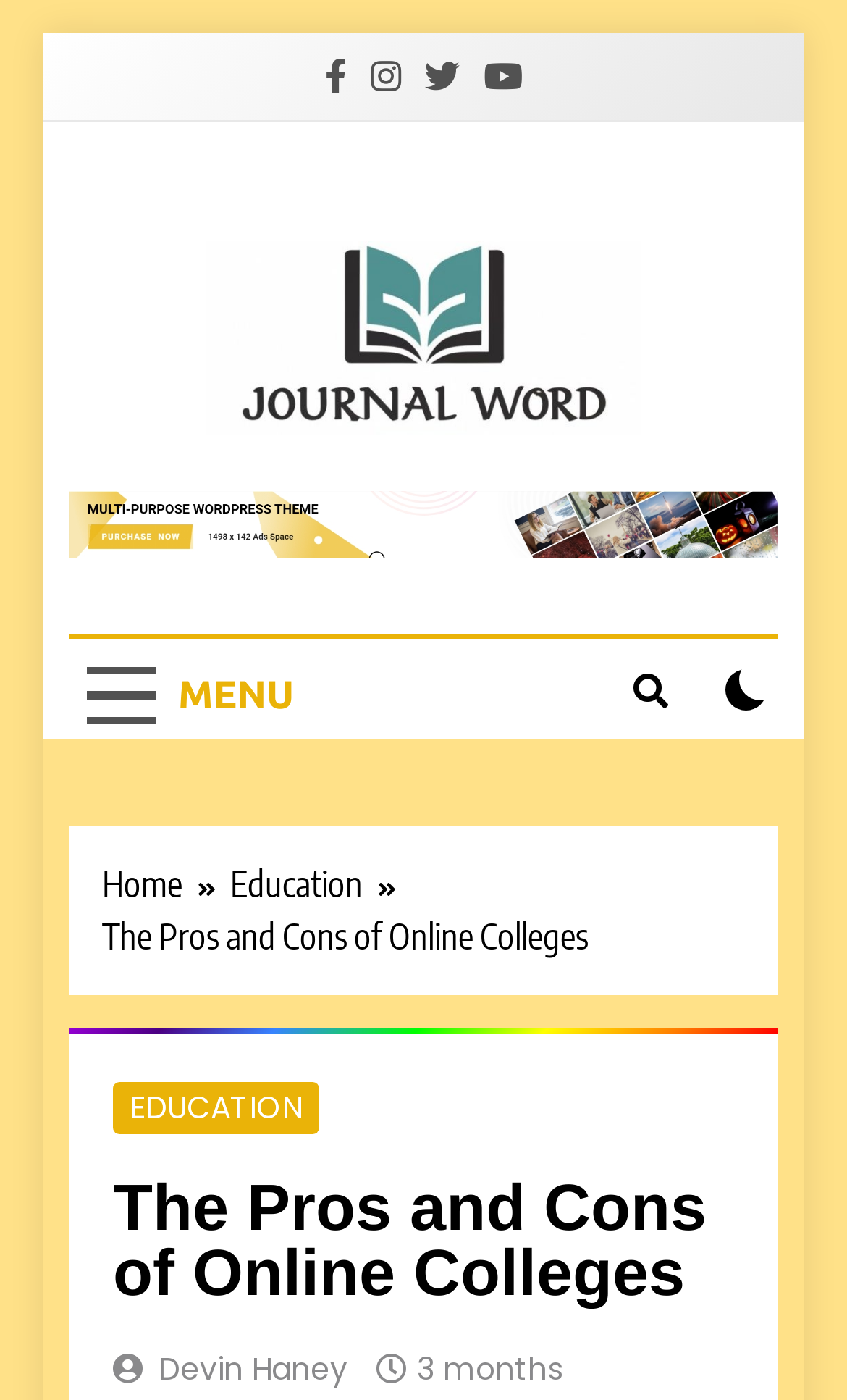What is the name of the website?
Give a detailed explanation using the information visible in the image.

I found the name of the website by looking at the link with the text 'Journal Word' and its corresponding bounding box coordinates. This link is likely to be the website's logo or title.